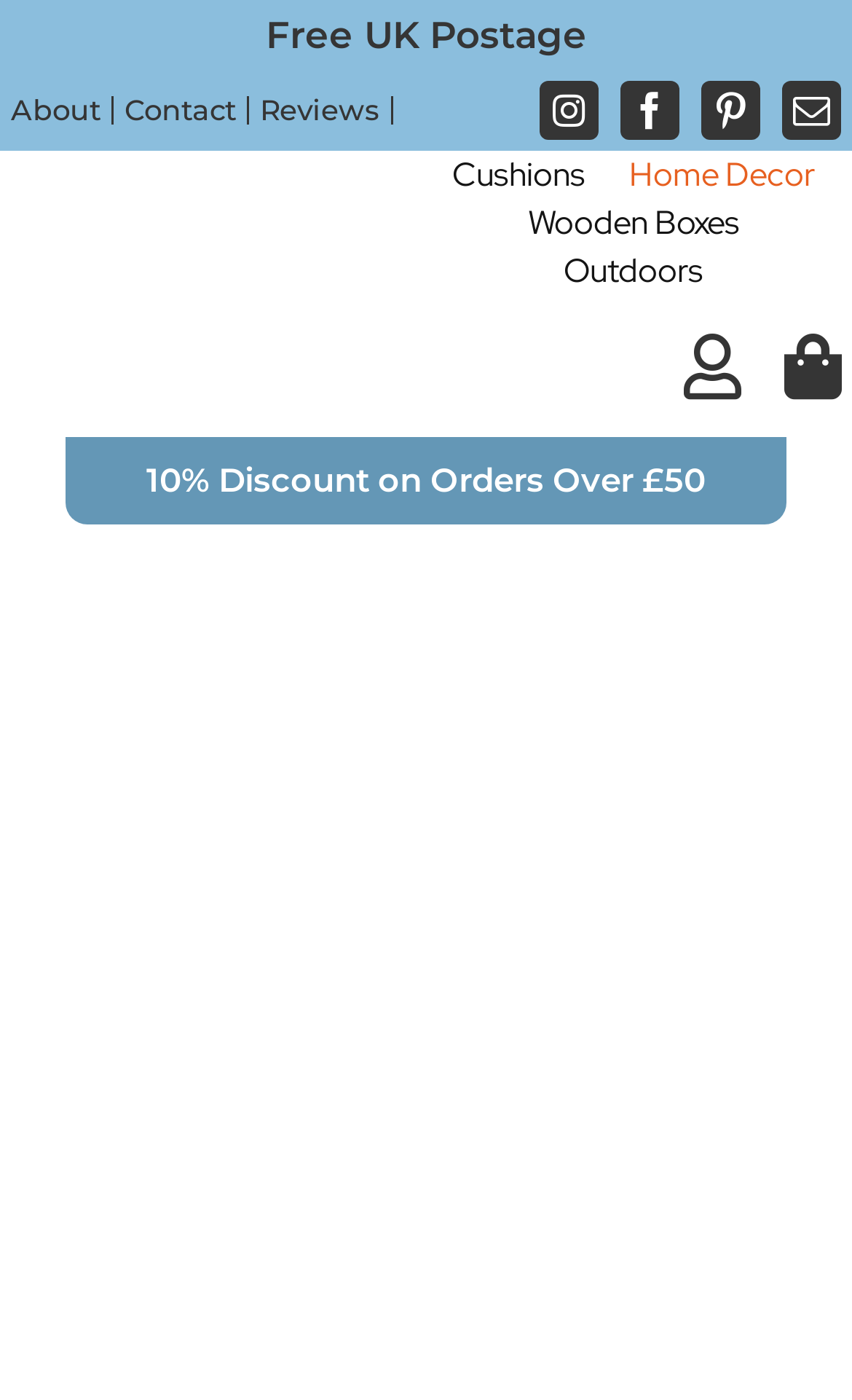What is the discount offered on orders over £50?
Refer to the image and give a detailed answer to the query.

I found the discount information by looking at the middle section of the webpage, where I saw a static text that says '10% Discount on Orders Over £50'.